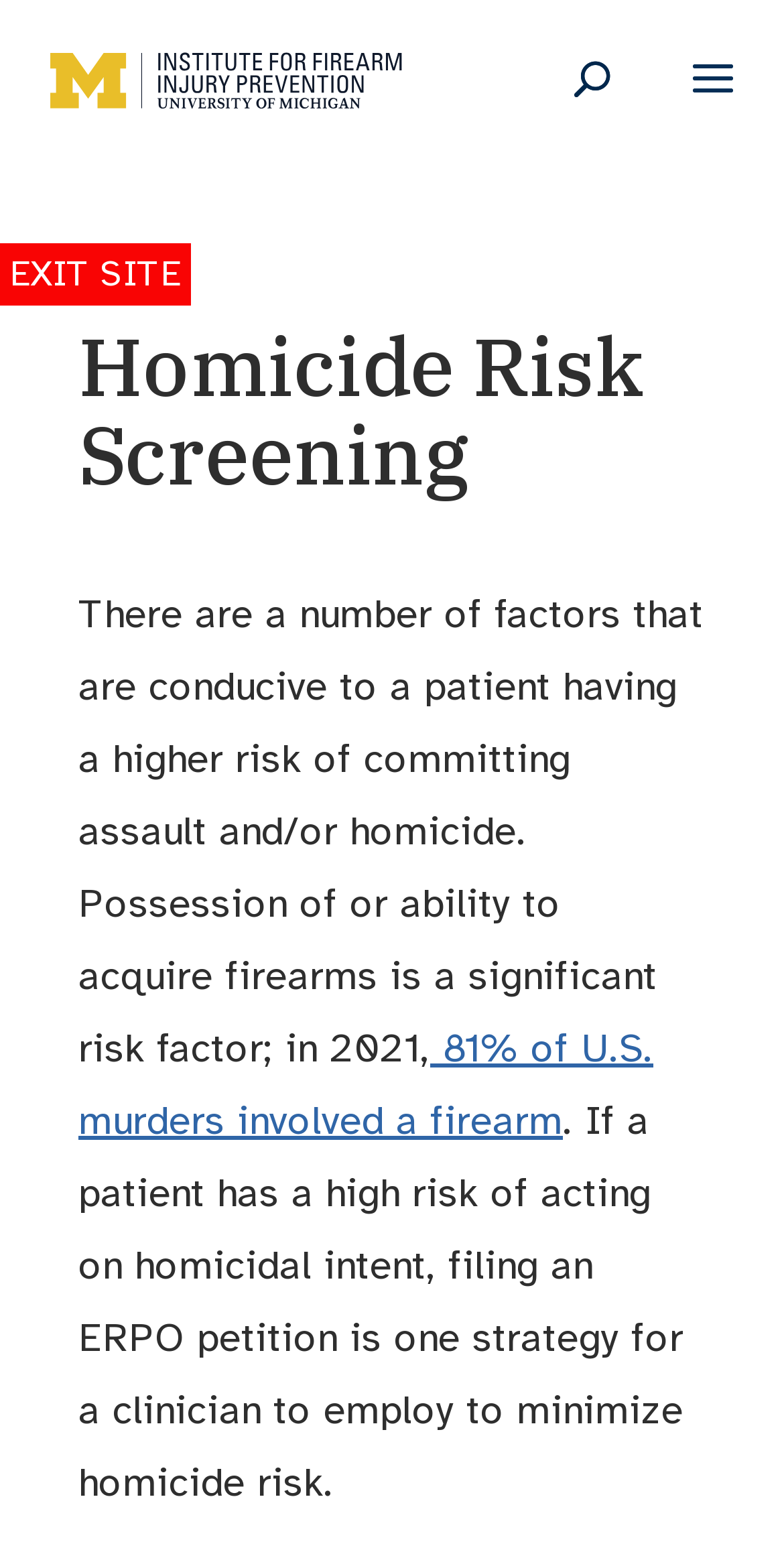Carefully examine the image and provide an in-depth answer to the question: What is the function of the 'Search' button?

I found the answer by looking at the search input field and the 'Search' button located next to it, which suggests that the button is used to search the website.